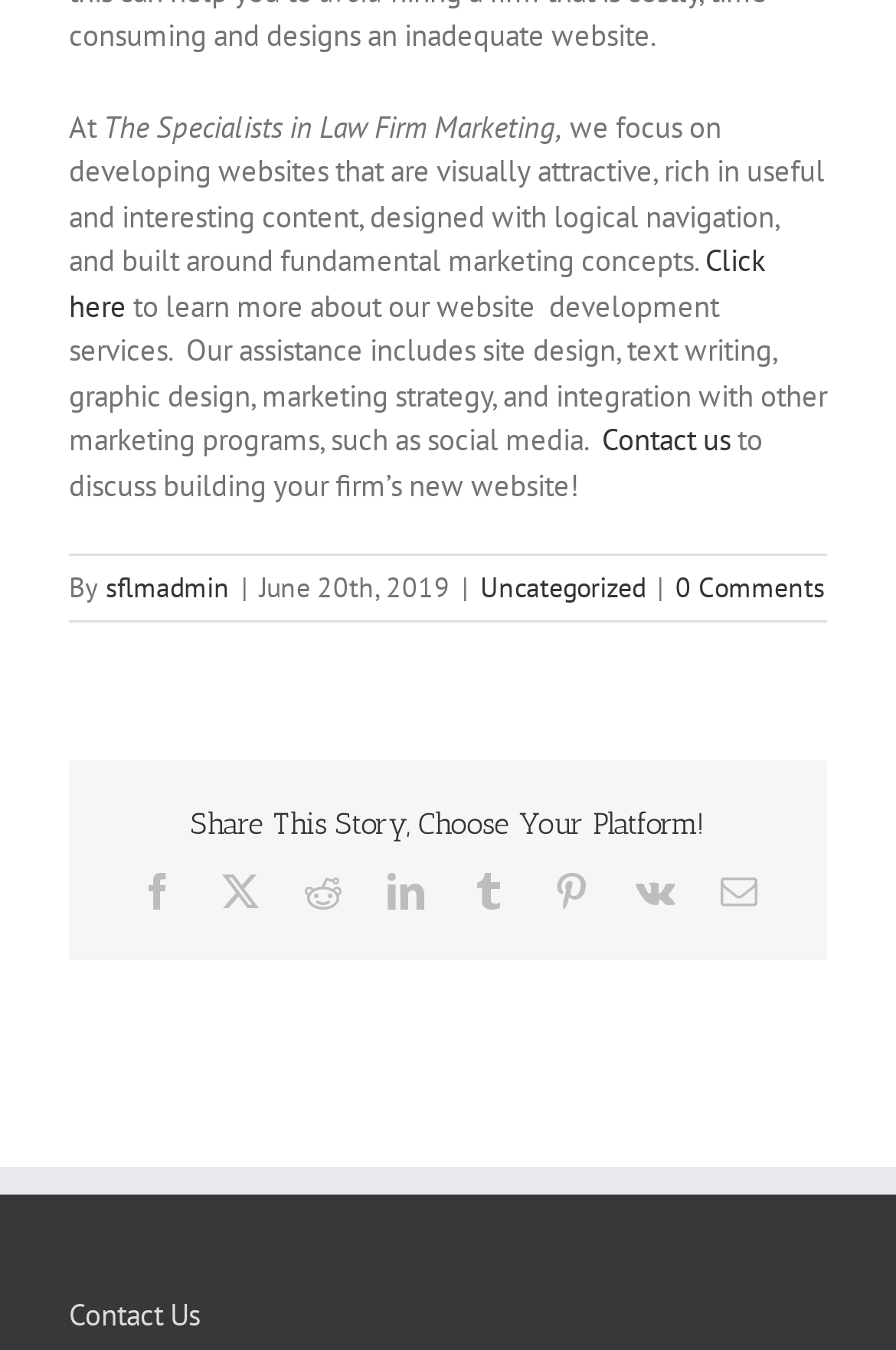Identify the bounding box coordinates for the UI element that matches this description: "Click here".

[0.077, 0.179, 0.854, 0.241]